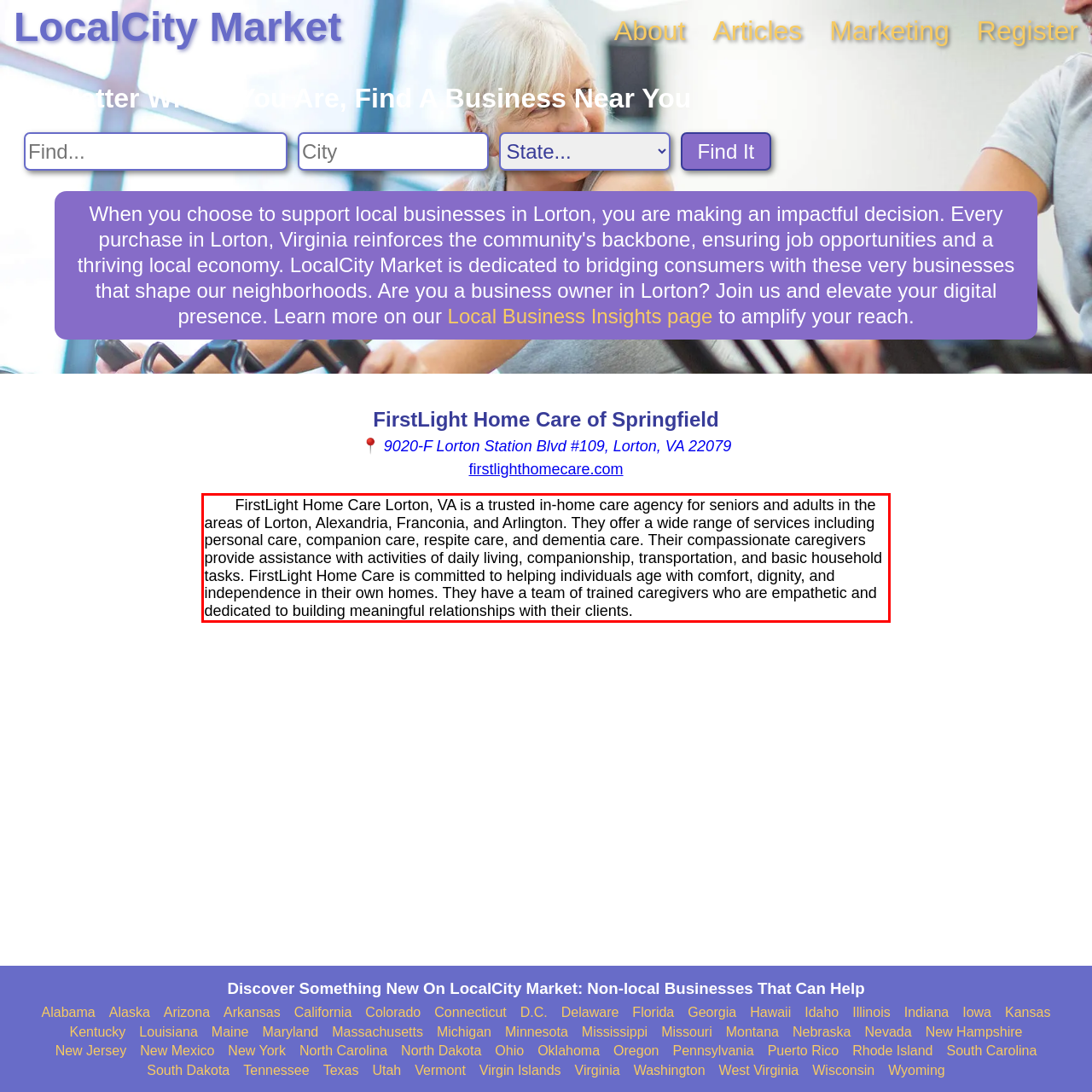Look at the webpage screenshot and recognize the text inside the red bounding box.

FirstLight Home Care Lorton, VA is a trusted in-home care agency for seniors and adults in the areas of Lorton, Alexandria, Franconia, and Arlington. They offer a wide range of services including personal care, companion care, respite care, and dementia care. Their compassionate caregivers provide assistance with activities of daily living, companionship, transportation, and basic household tasks. FirstLight Home Care is committed to helping individuals age with comfort, dignity, and independence in their own homes. They have a team of trained caregivers who are empathetic and dedicated to building meaningful relationships with their clients.